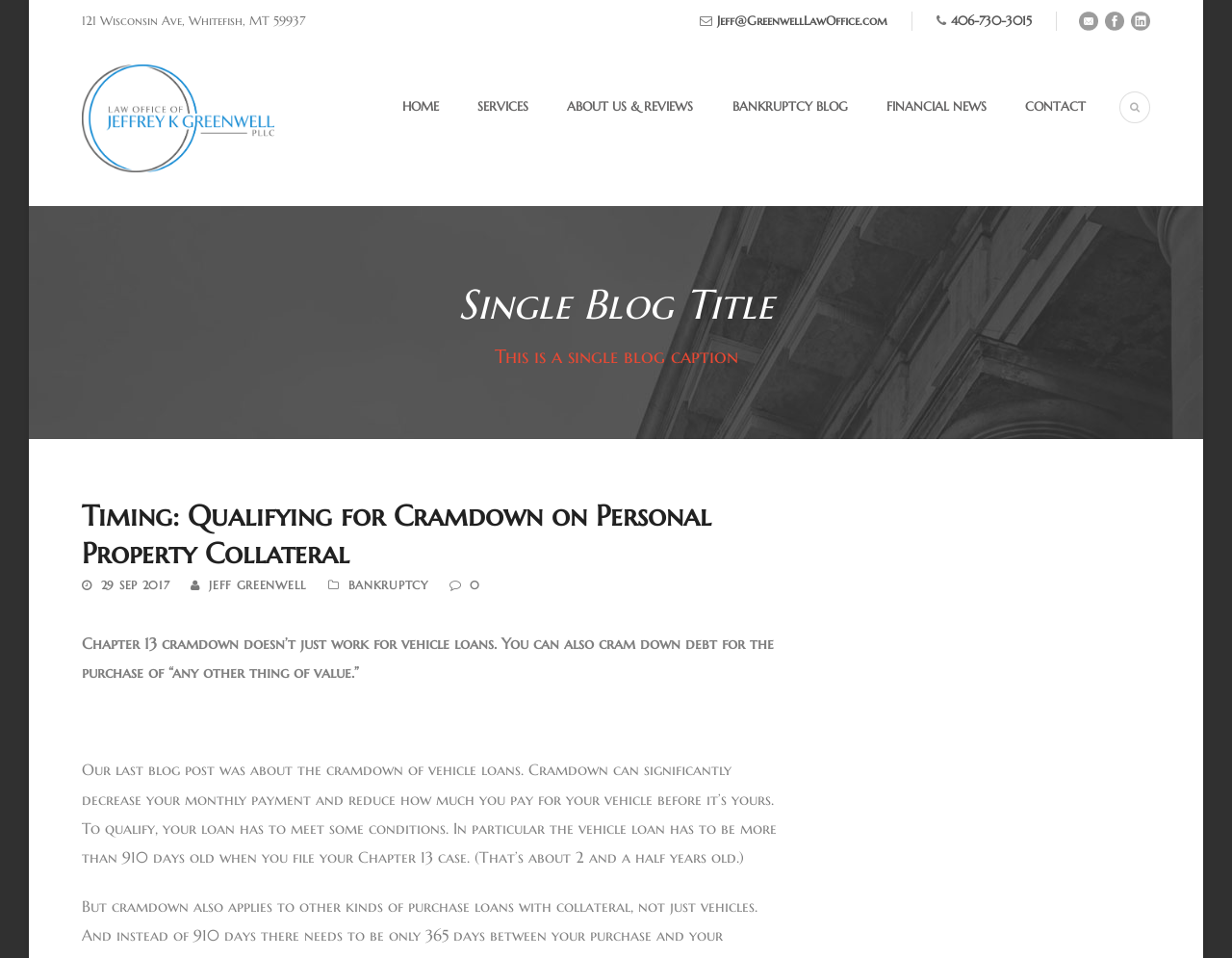What is the topic of the blog post?
Give a single word or phrase as your answer by examining the image.

Cramdown on Personal Property Collateral